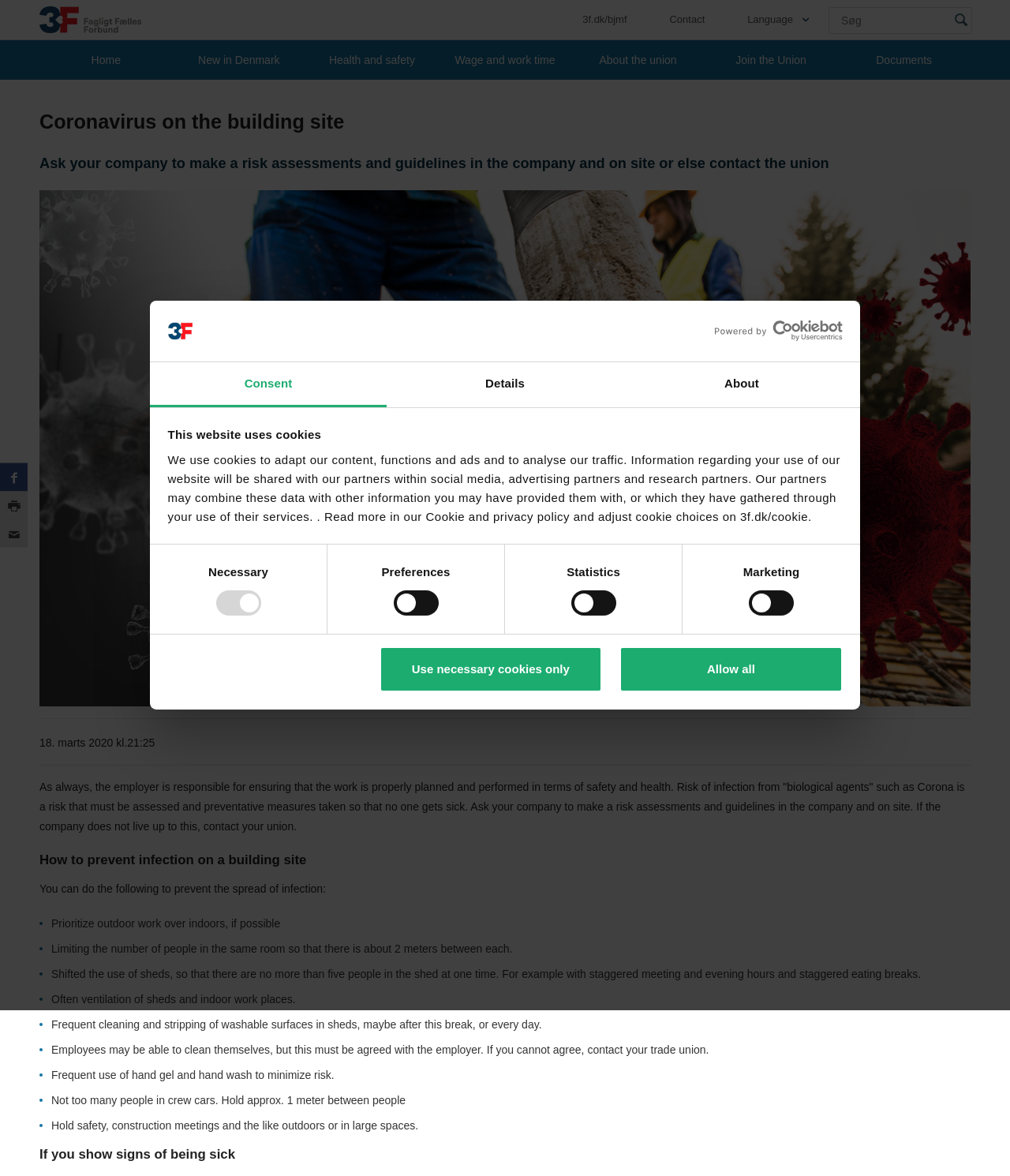What is the role of the employer in ensuring safety and health?
Could you answer the question with a detailed and thorough explanation?

According to the webpage, 'the employer is responsible for ensuring that the work is properly planned and performed in terms of safety and health.' This implies that the employer has a critical role in ensuring that the workplace is safe and healthy for employees.